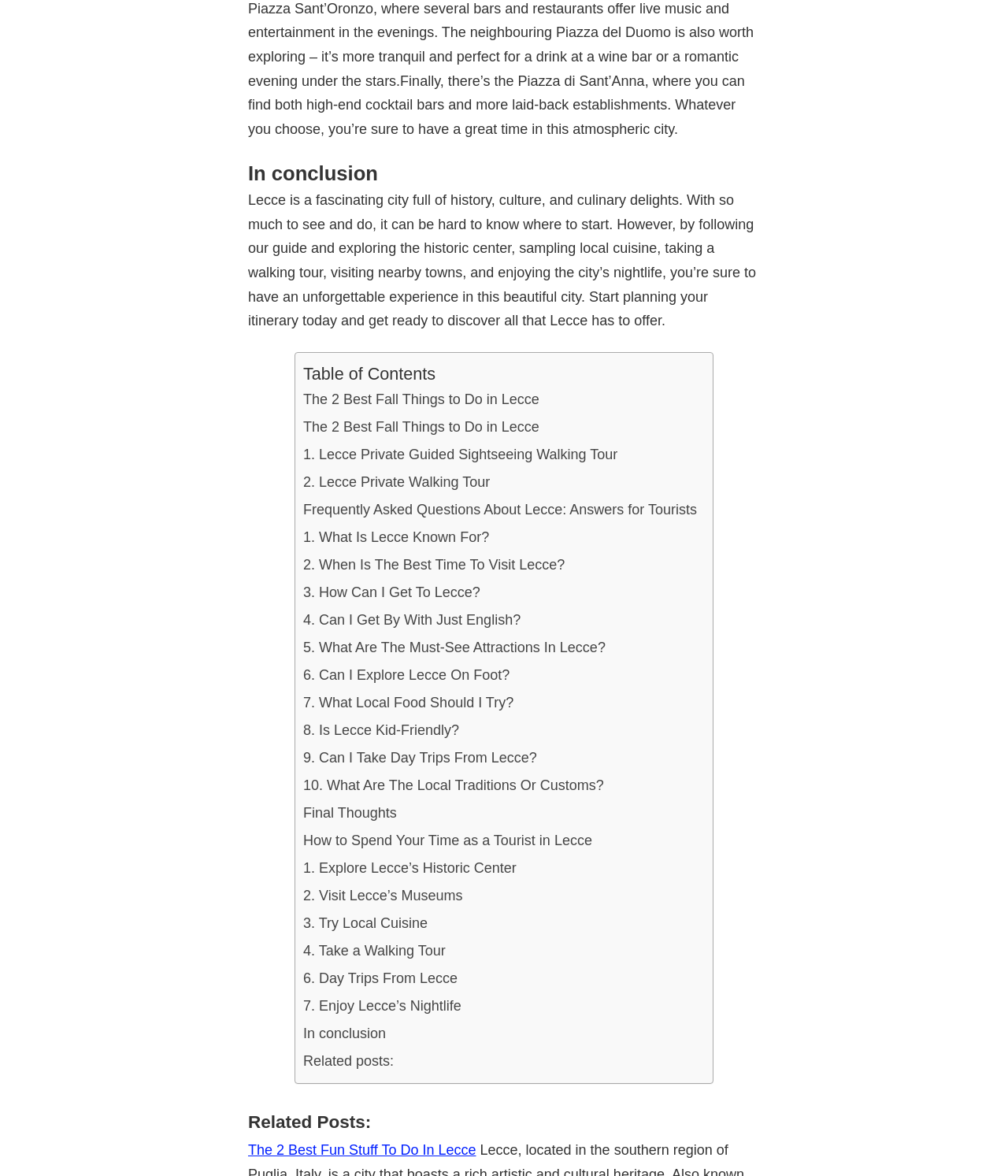Specify the bounding box coordinates of the area to click in order to execute this command: 'view categories'. The coordinates should consist of four float numbers ranging from 0 to 1, and should be formatted as [left, top, right, bottom].

None